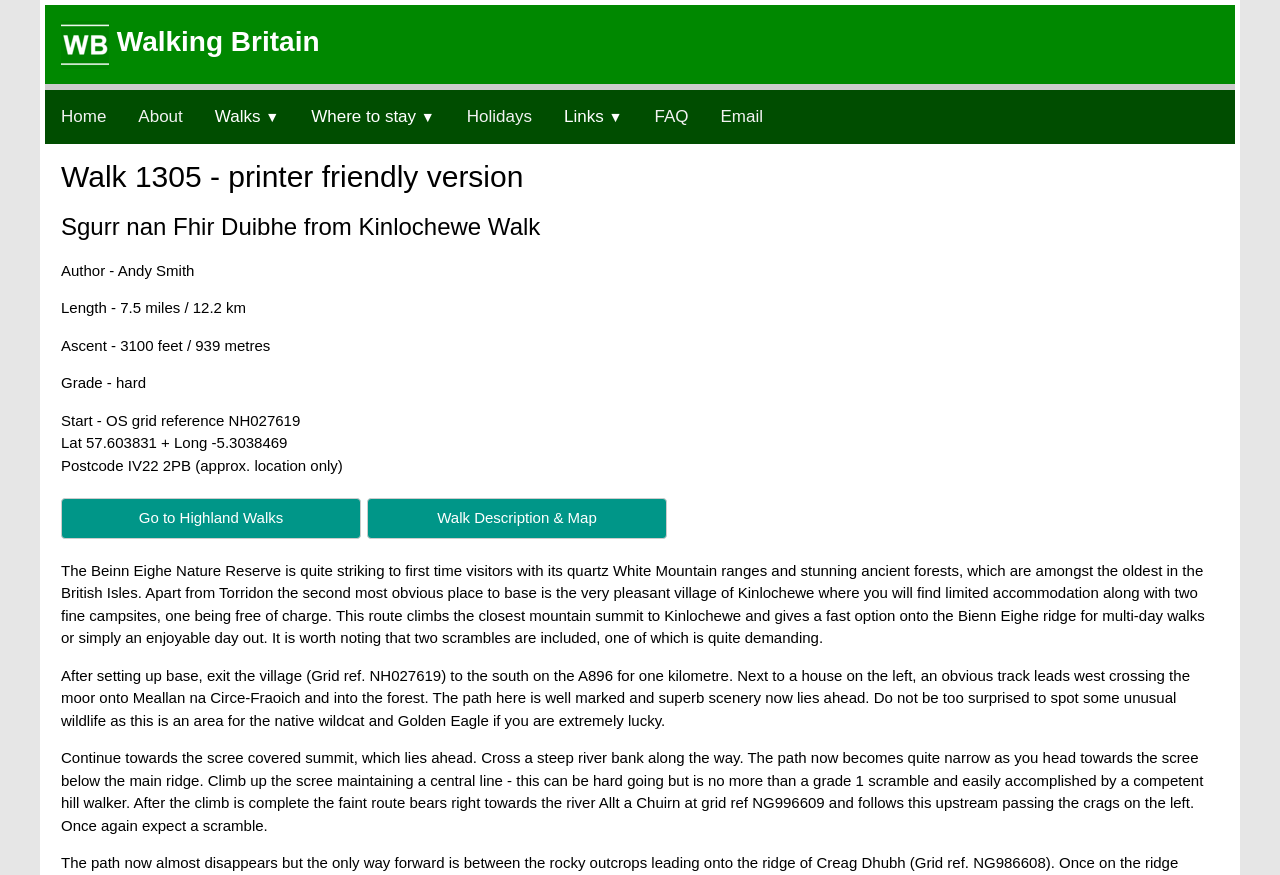Respond to the question below with a single word or phrase:
Where does the walk start?

OS grid reference NH027619